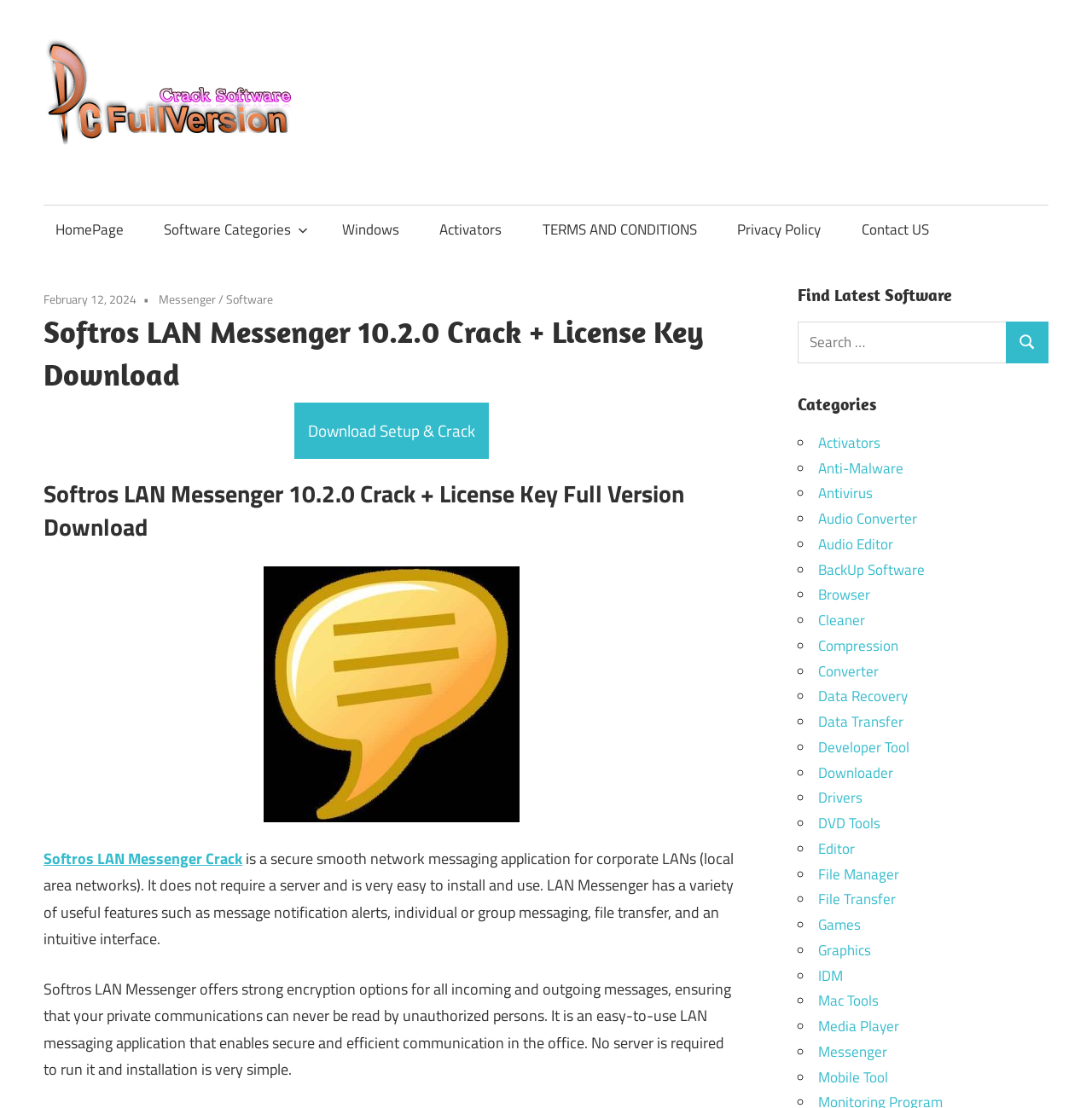Please identify the coordinates of the bounding box that should be clicked to fulfill this instruction: "Explore Research units A-Z".

None